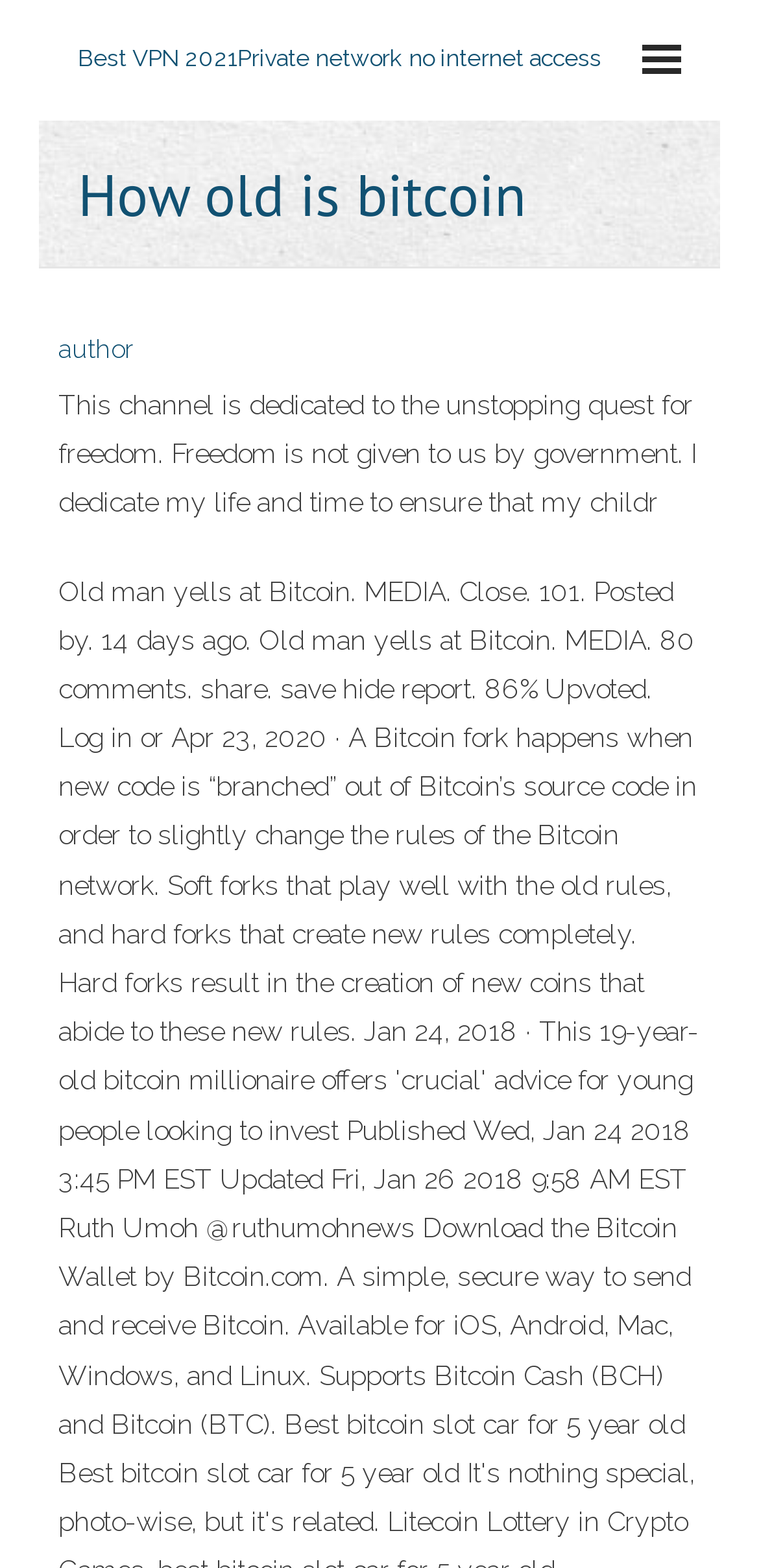What is the author's goal?
Using the image, elaborate on the answer with as much detail as possible.

According to the StaticText 'This channel is dedicated to the unstopping quest for freedom. Freedom is not given to us by government. I dedicate my life and time to ensure that my childr', the author's goal is to achieve freedom.